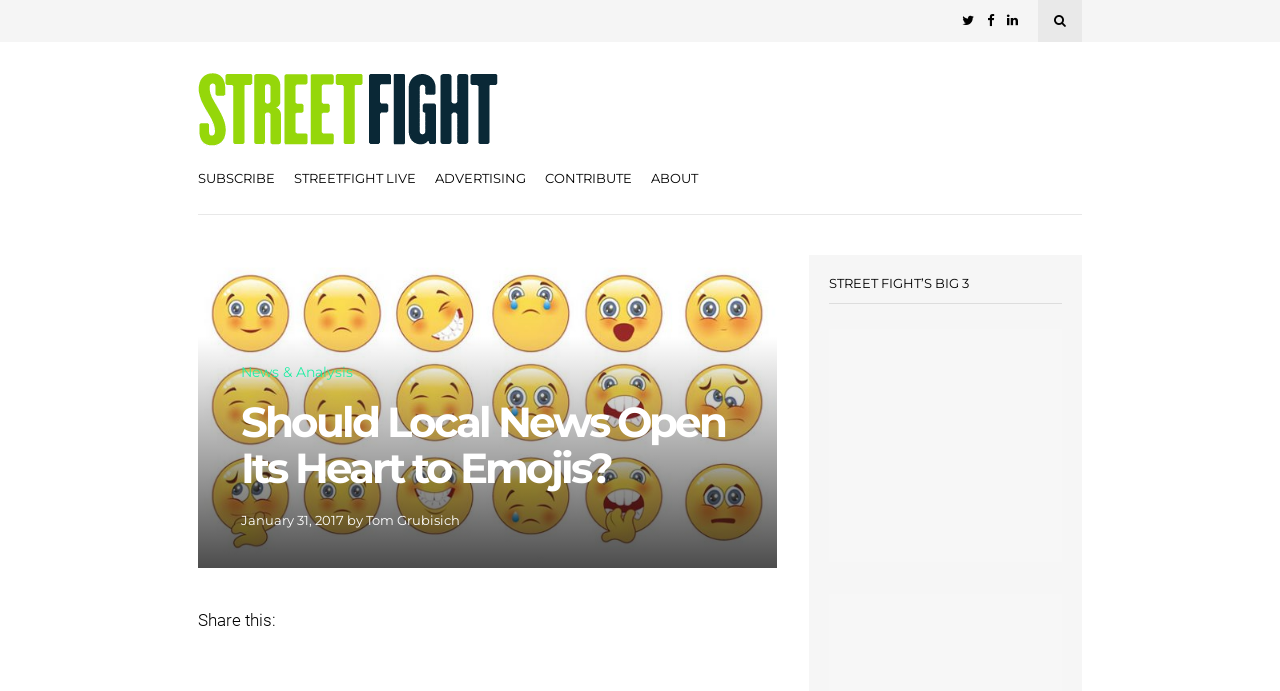Please give a succinct answer to the question in one word or phrase:
What is the section below the article about?

STREET FIGHT'S BIG 3